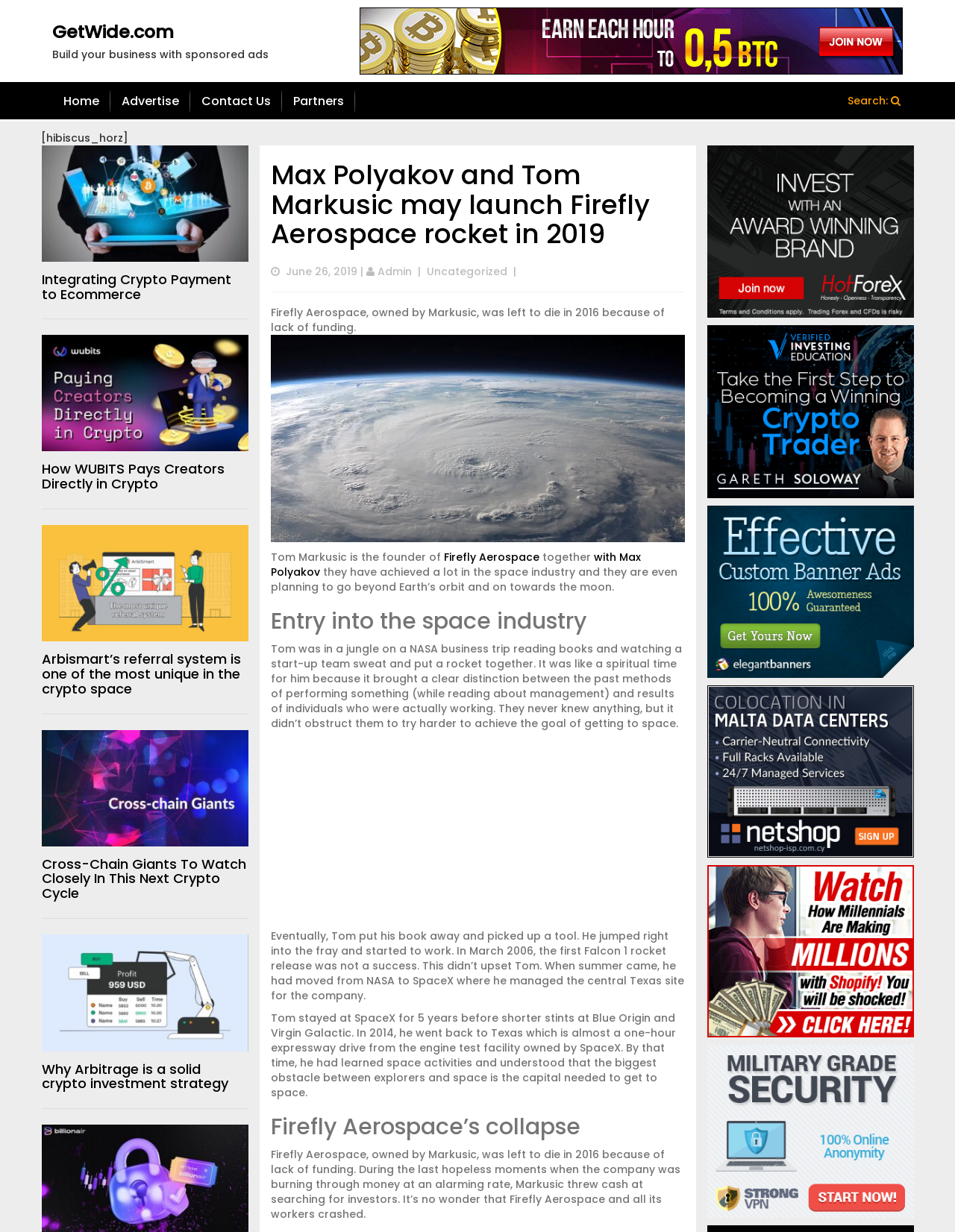Please identify the bounding box coordinates of the area that needs to be clicked to follow this instruction: "Read the article 'Max Polyakov and Tom Markusic may launch Firefly Aerospace rocket in 2019'".

[0.283, 0.13, 0.717, 0.202]